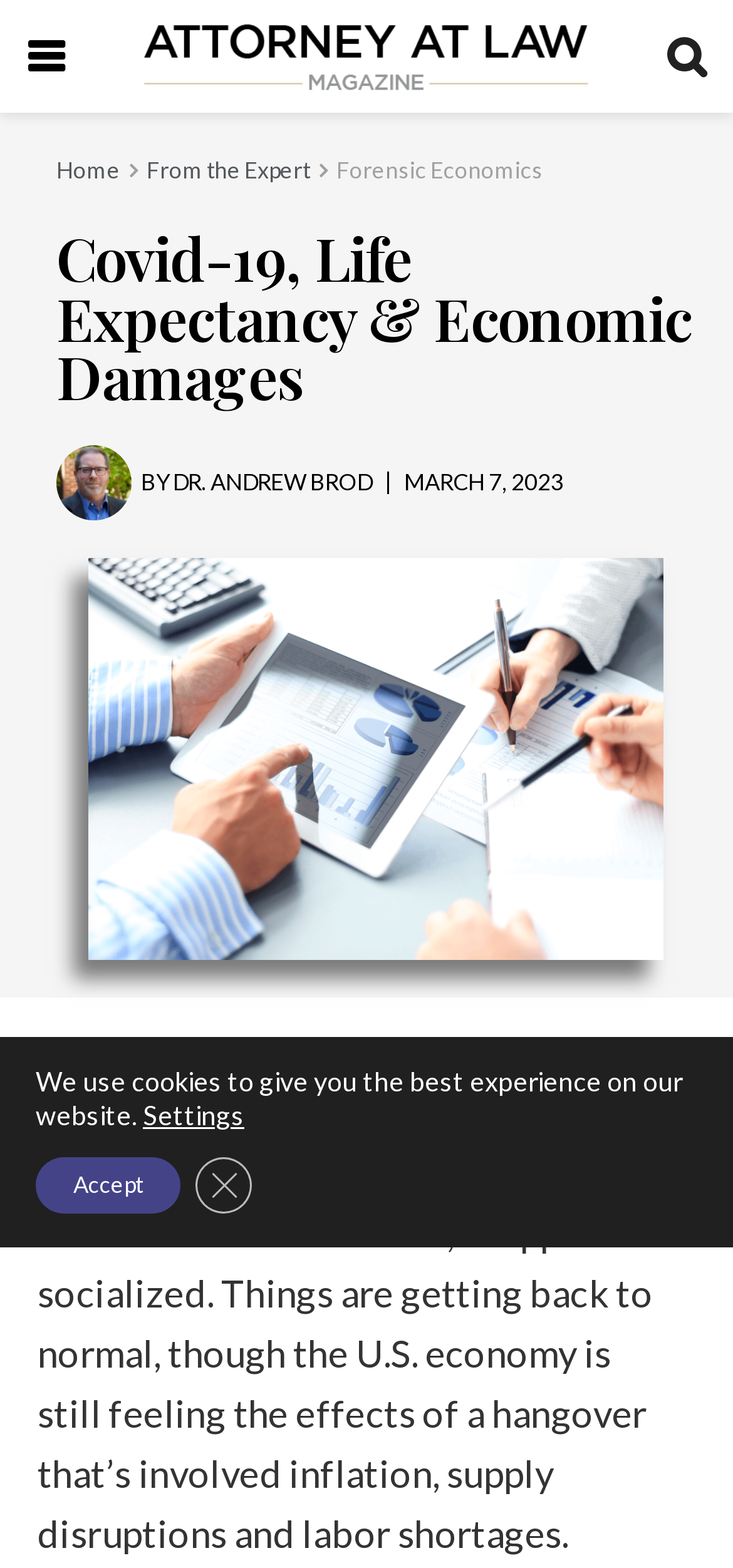What is the topic of the article?
Please provide a comprehensive answer based on the information in the image.

I found the answer by looking at the heading element with the text 'Covid-19, Life Expectancy & Economic Damages' which suggests that the topic of the article is related to Covid-19 and its impact on economic damages.